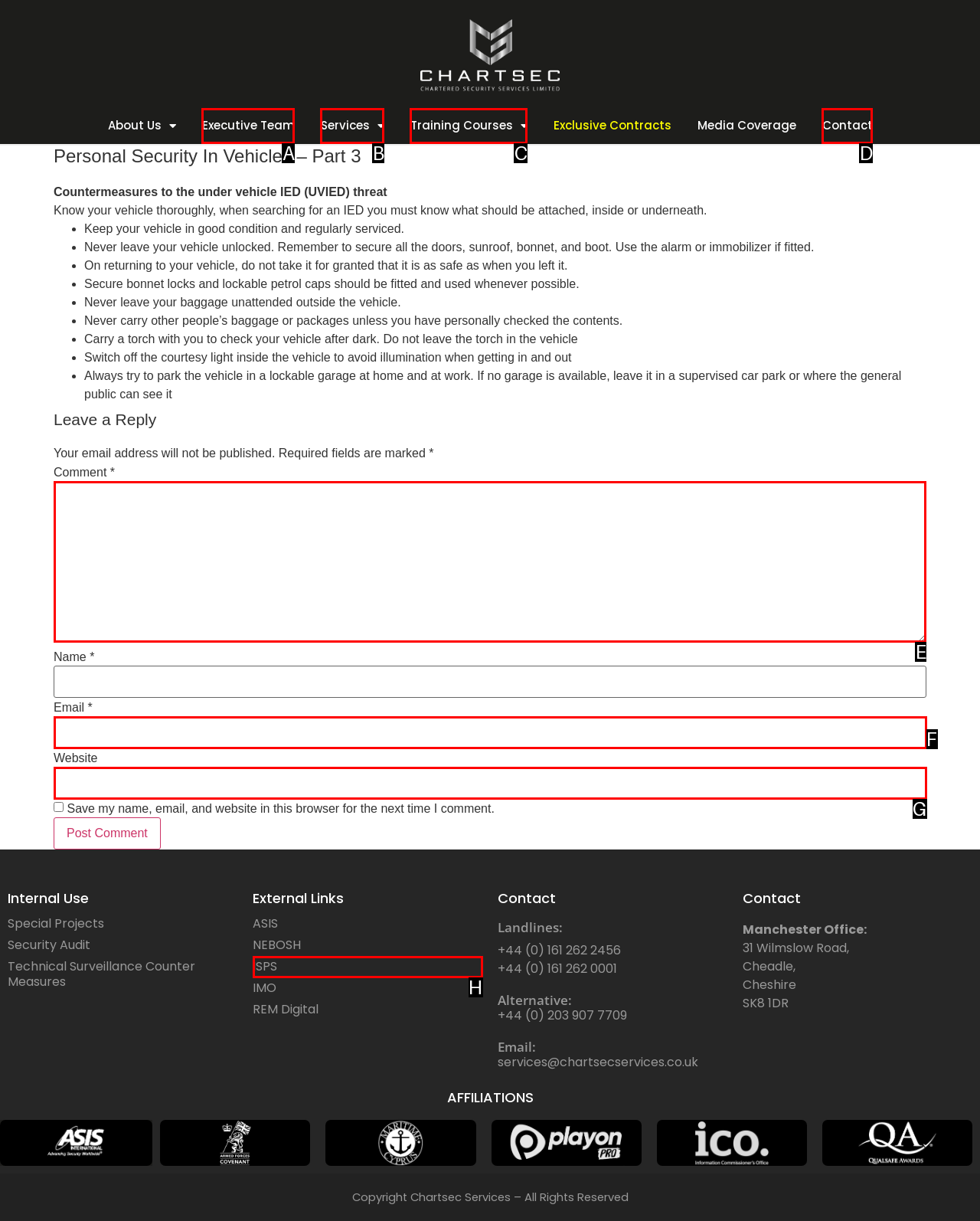Determine which HTML element should be clicked for this task: show the page source
Provide the option's letter from the available choices.

None